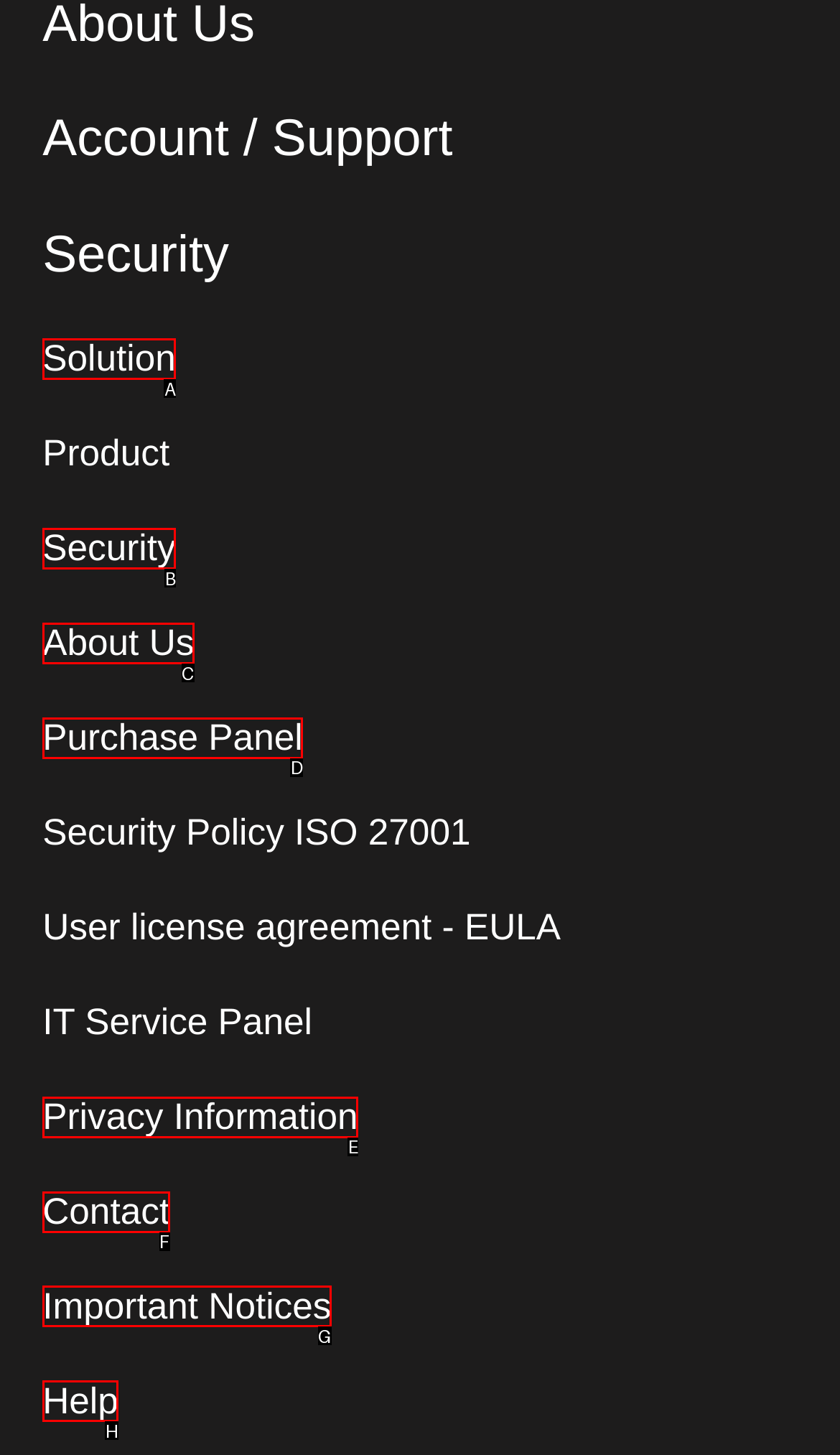Find the correct option to complete this instruction: Contact the support team. Reply with the corresponding letter.

F